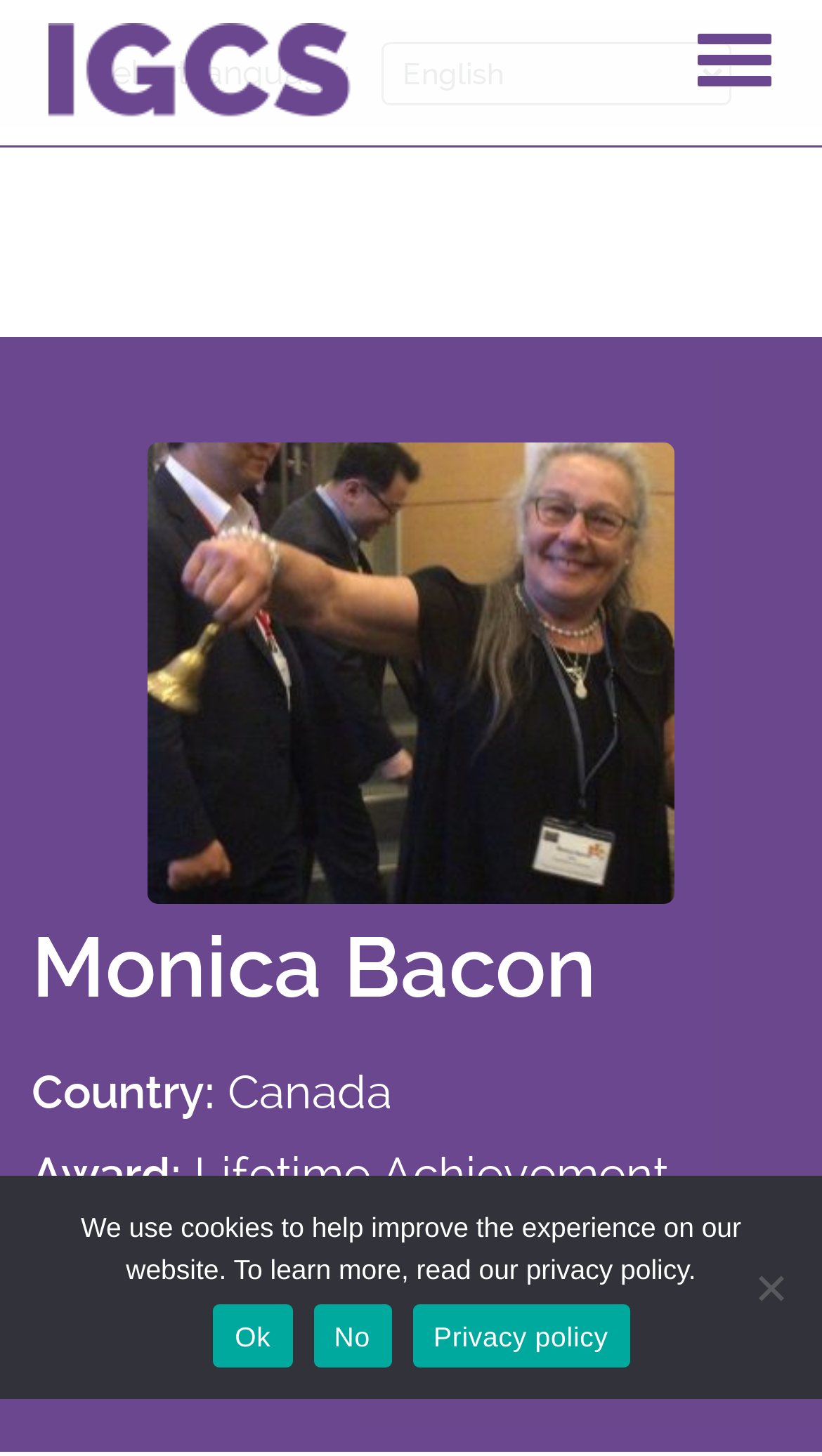Please identify the bounding box coordinates of the clickable element to fulfill the following instruction: "Click on the link to learn how to fold 16 of the world's most amazing animals". The coordinates should be four float numbers between 0 and 1, i.e., [left, top, right, bottom].

None